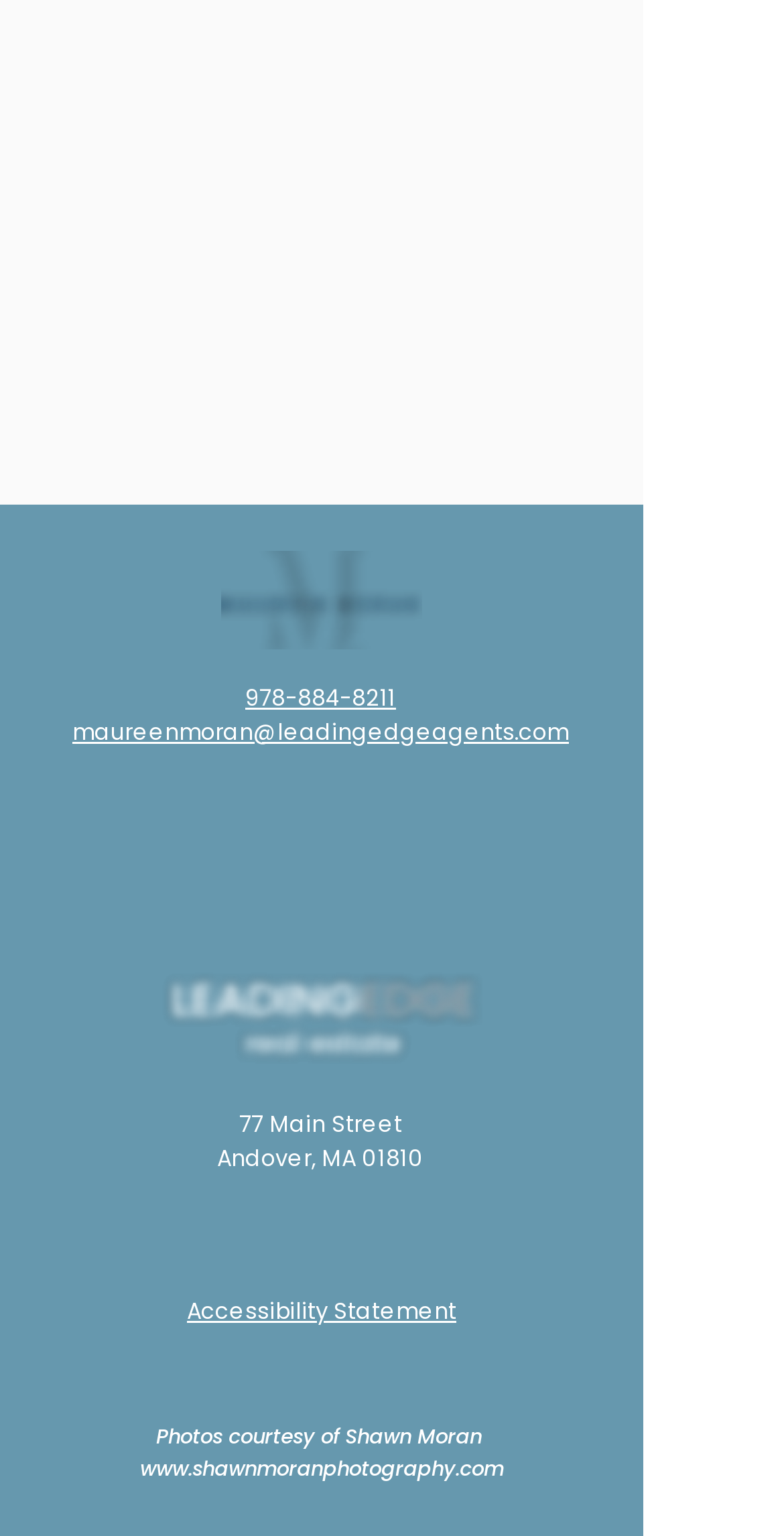Bounding box coordinates should be provided in the format (top-left x, top-left y, bottom-right x, bottom-right y) with all values between 0 and 1. Identify the bounding box for this UI element: aria-label="Instagram icon- links to Instagram"

[0.492, 0.508, 0.582, 0.554]